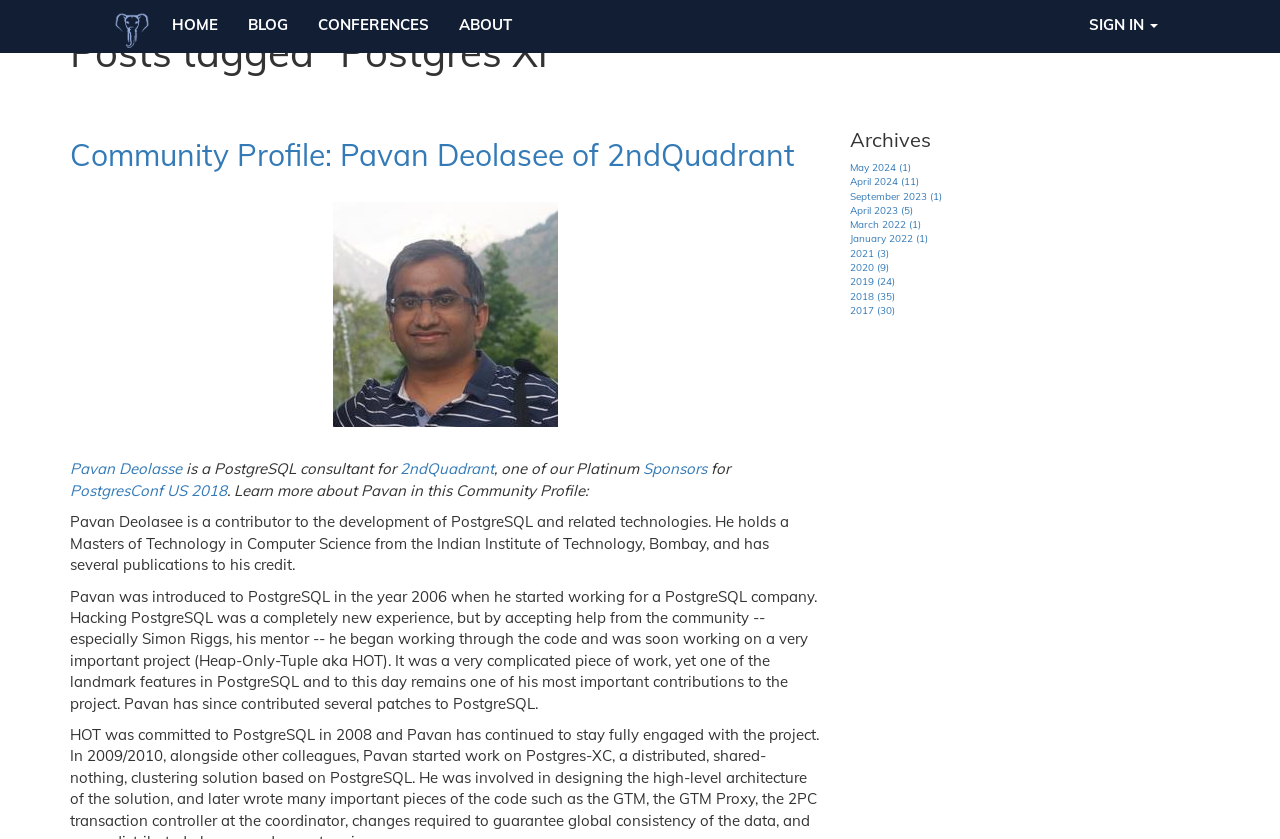Please specify the bounding box coordinates of the area that should be clicked to accomplish the following instruction: "Click the link to listen and stream free music by Anoushka Shankar". The coordinates should consist of four float numbers between 0 and 1, i.e., [left, top, right, bottom].

None